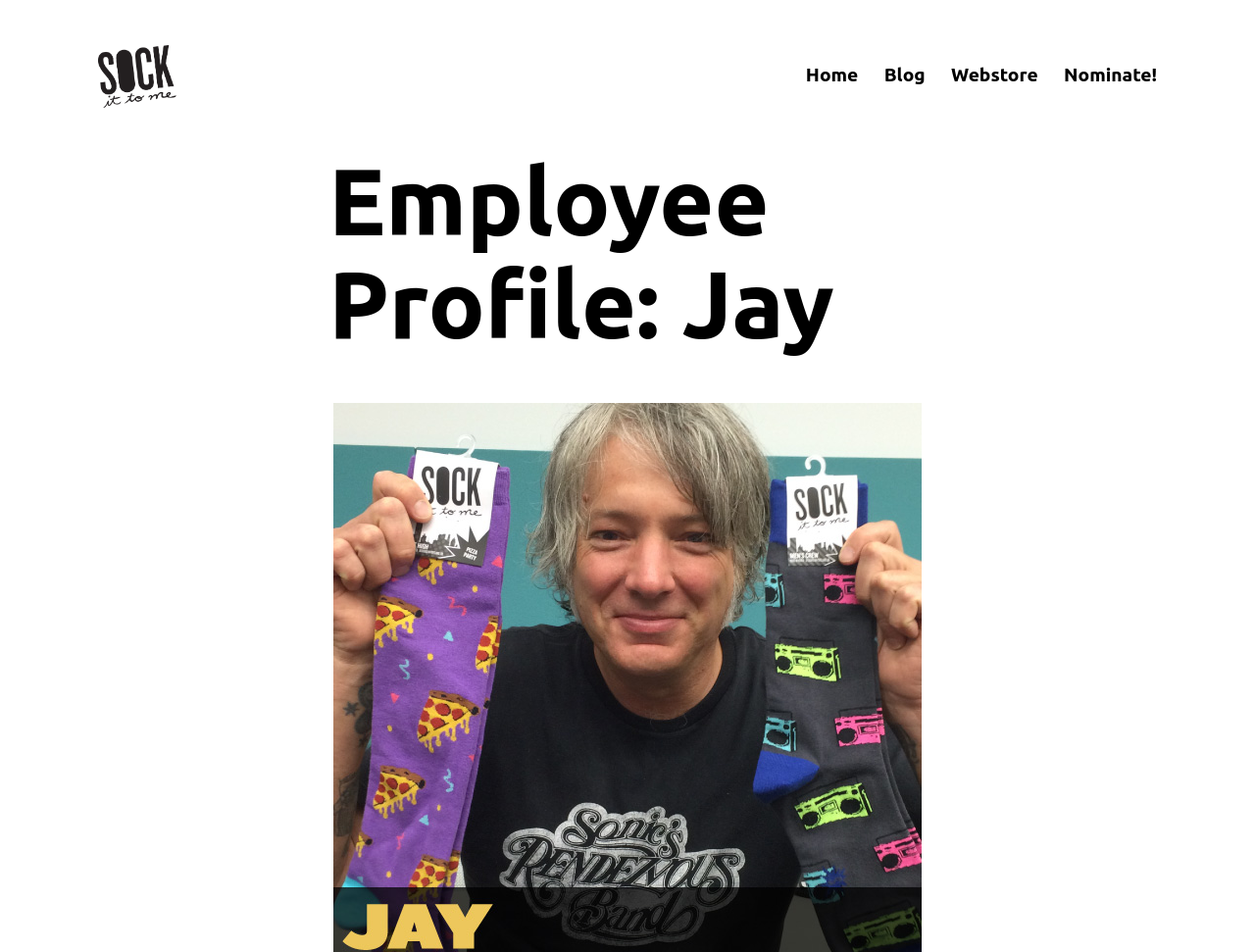Please determine the bounding box coordinates for the UI element described here. Use the format (top-left x, top-left y, bottom-right x, bottom-right y) with values bounded between 0 and 1: alt="Sitm Logo Black"

[0.078, 0.069, 0.141, 0.088]